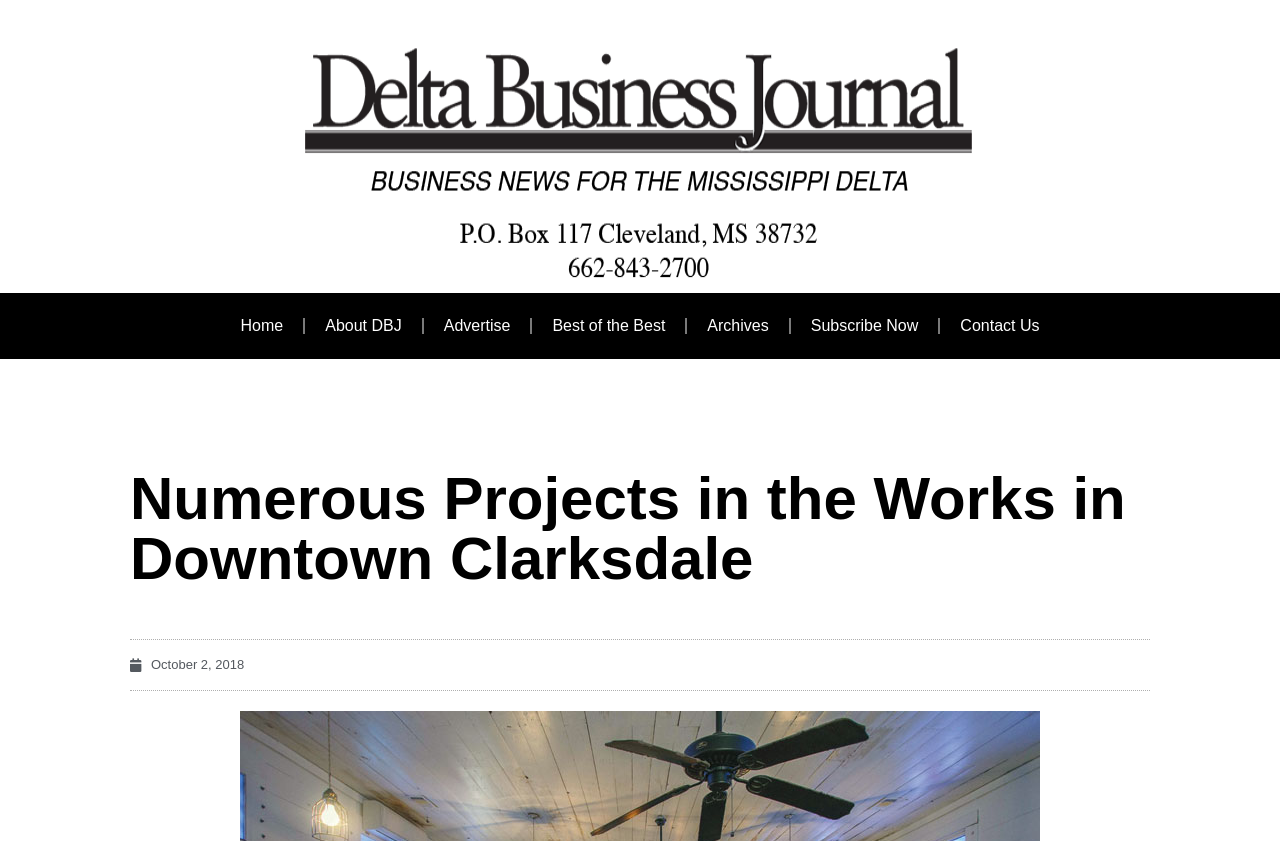Determine the coordinates of the bounding box for the clickable area needed to execute this instruction: "go to home page".

[0.172, 0.361, 0.237, 0.415]